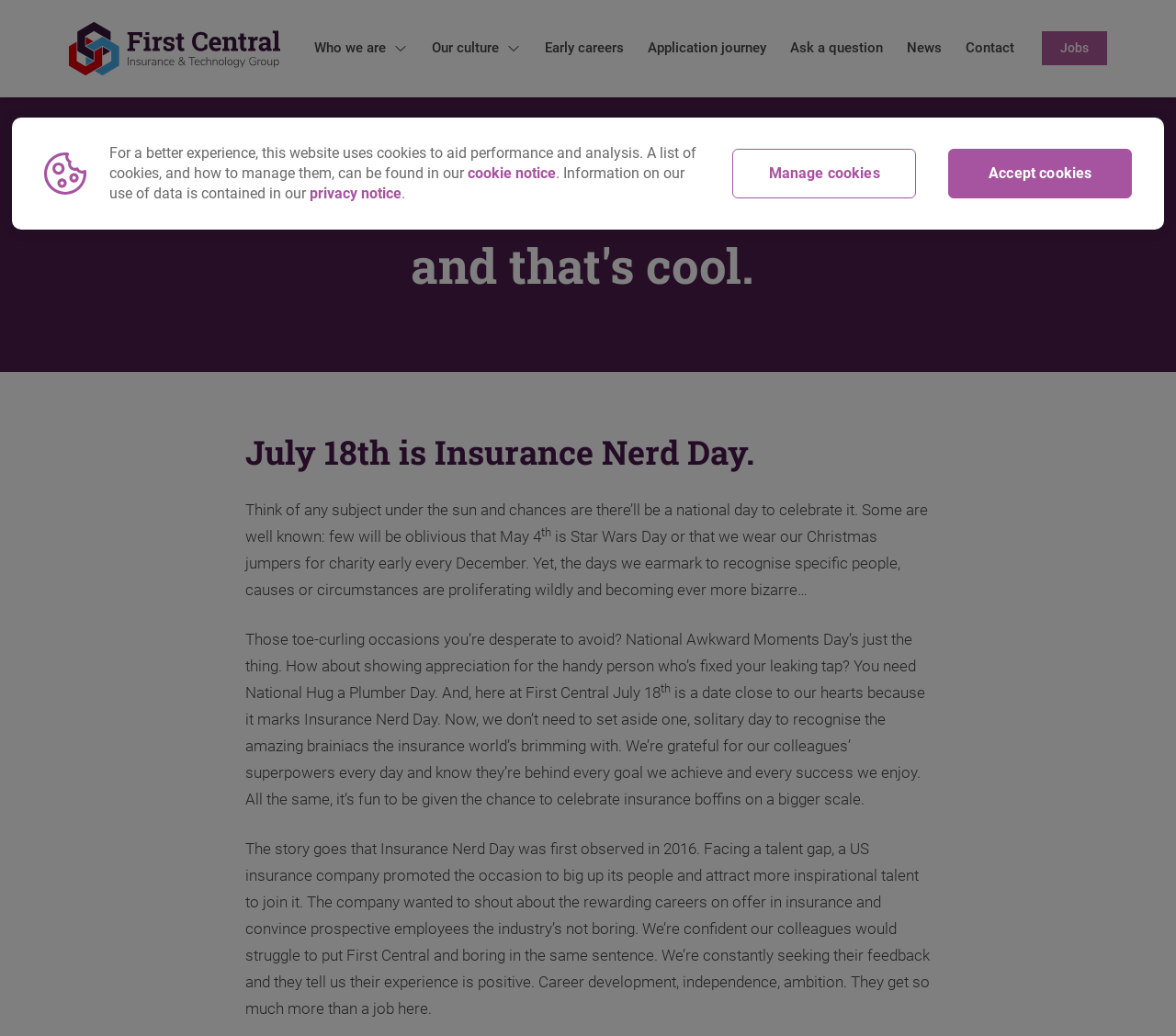Determine the bounding box coordinates for the clickable element required to fulfill the instruction: "Book the Loganholme event". Provide the coordinates as four float numbers between 0 and 1, i.e., [left, top, right, bottom].

None